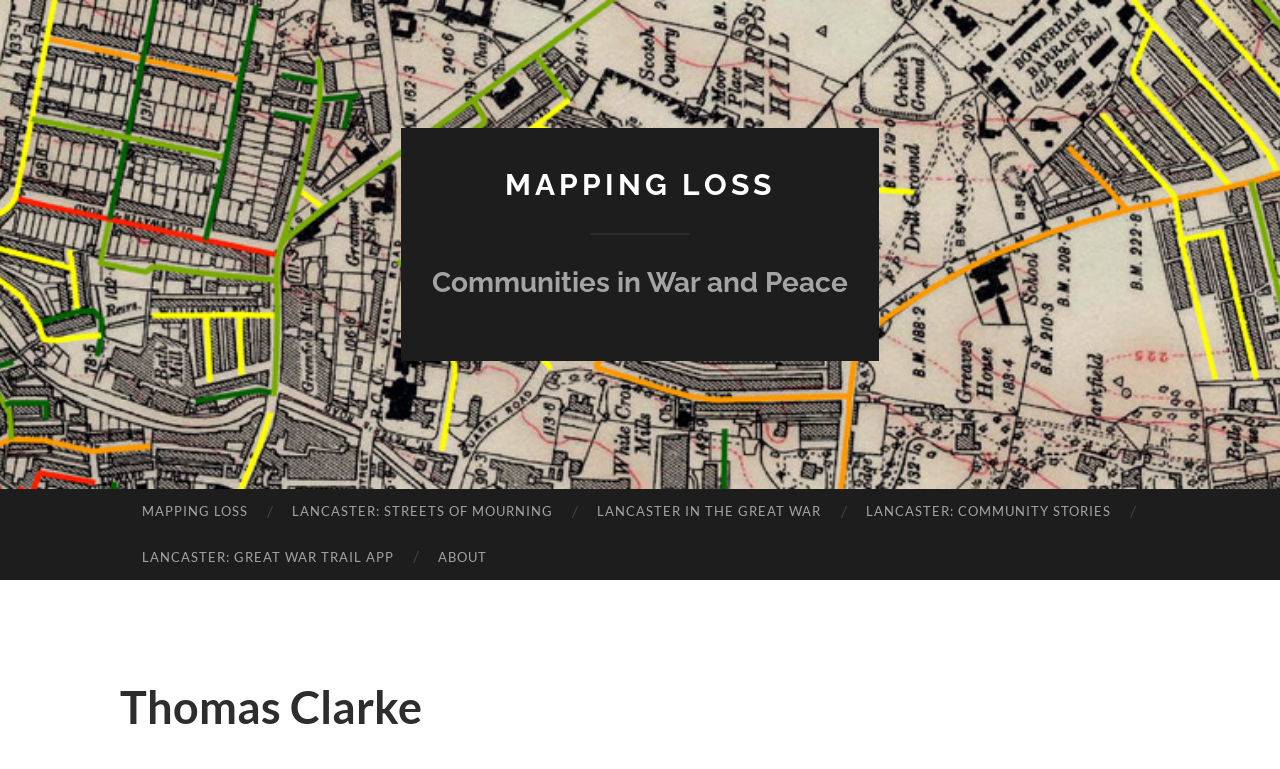How many links are present on the webpage?
Using the visual information, respond with a single word or phrase.

7